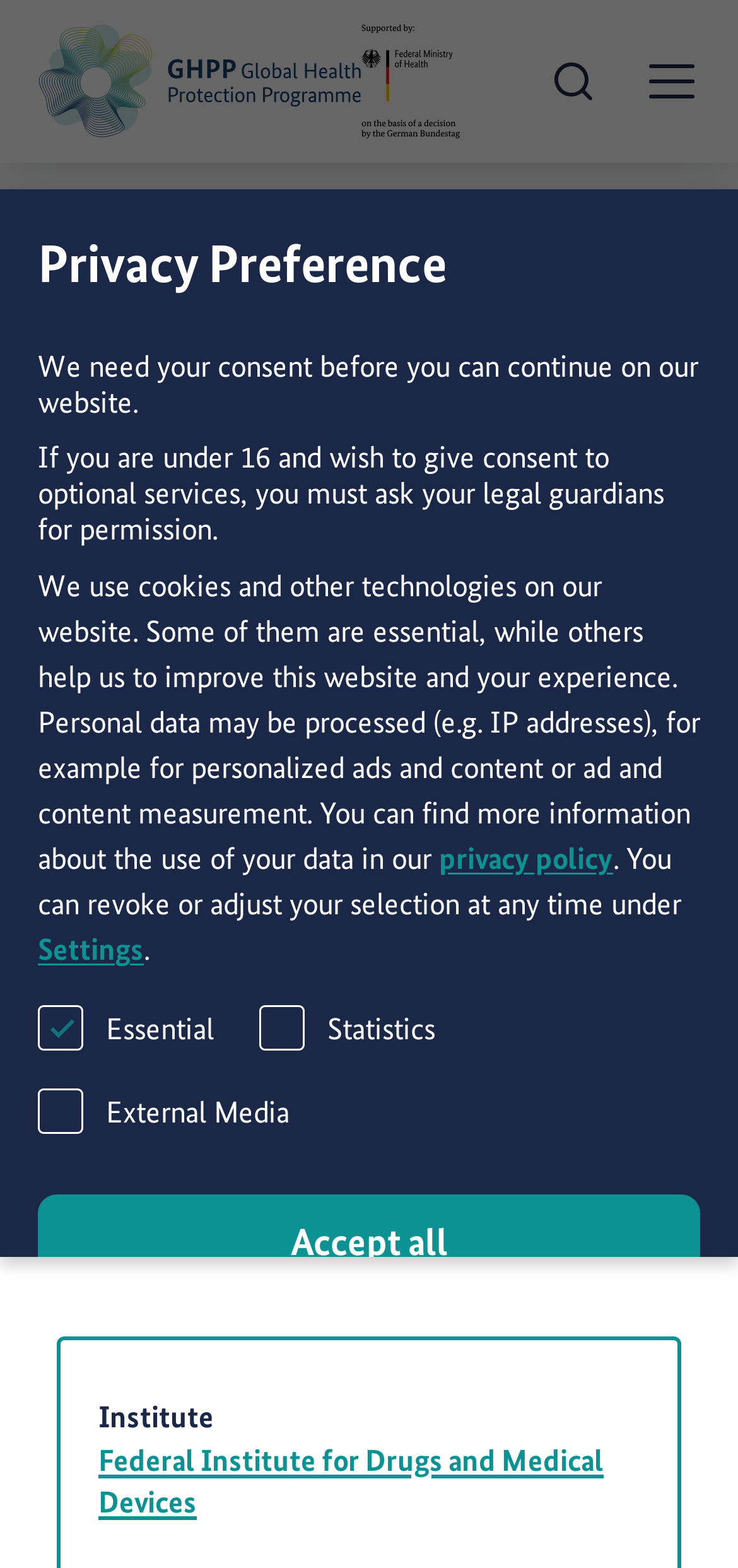Provide a thorough description of the webpage you see.

The webpage is about the successful start of the PharmTrain-CoronaGlobal Project, with a focus on sharing experiences and learning from each other. At the top left, there is a link to "GHPP: Global Health Protection Programme" accompanied by an image. Next to it, there is an empty link, followed by an "Open Search" button with an image. On the top right, there is a "Toggle Menu" button that controls a navigation menu.

Below the top section, there is a header with a title "Successful Start of the PharmTrain-CoronaGlobal Project: “We like to Share Experiences and Learn from each other”". Underneath the title, there is a paragraph describing the three-day online workshop that marks the official start of the project. The paragraph is followed by a publication date, "01.01.2022", and a figure with a caption "Kickoff TWG (Source: BfArM)".

On the bottom left, there is a section about the Institute, with a link to the "Federal Institute for Drugs and Medical Devices". Below this section, there is a heading "Privacy Preference" followed by a paragraph explaining the need for consent to continue on the website. There are several paragraphs explaining the use of cookies and other technologies on the website, including the processing of personal data.

Underneath the explanatory paragraphs, there are several options for privacy preferences, including essential, statistics, and external media. Each option has a checkbox next to it, with the essential option being disabled and checked by default. There are three buttons at the bottom: "Accept all", "Save", and "Individual Privacy Preferences". The "Save" button is currently focused.